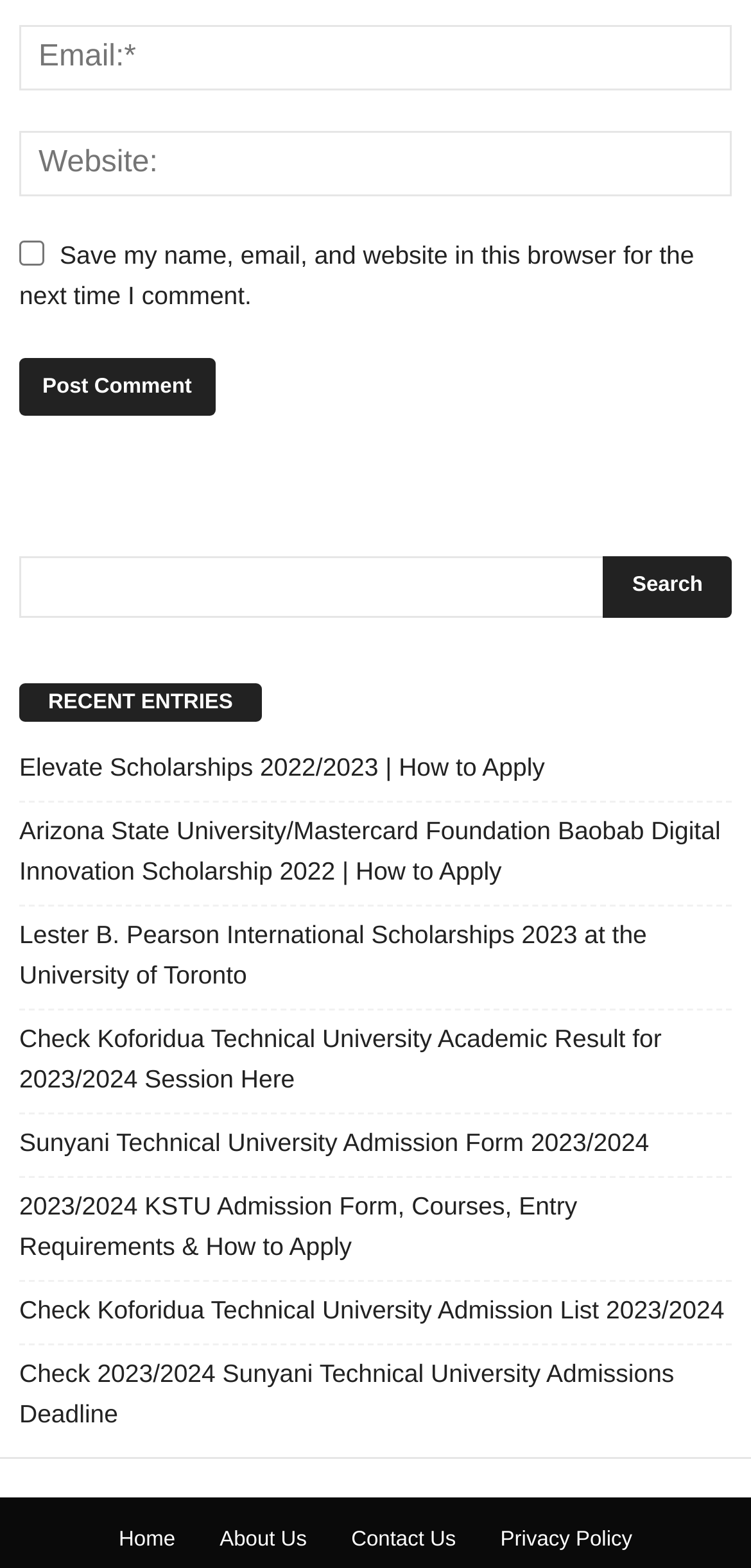Provide a brief response in the form of a single word or phrase:
What is the purpose of the checkbox?

Save comment info